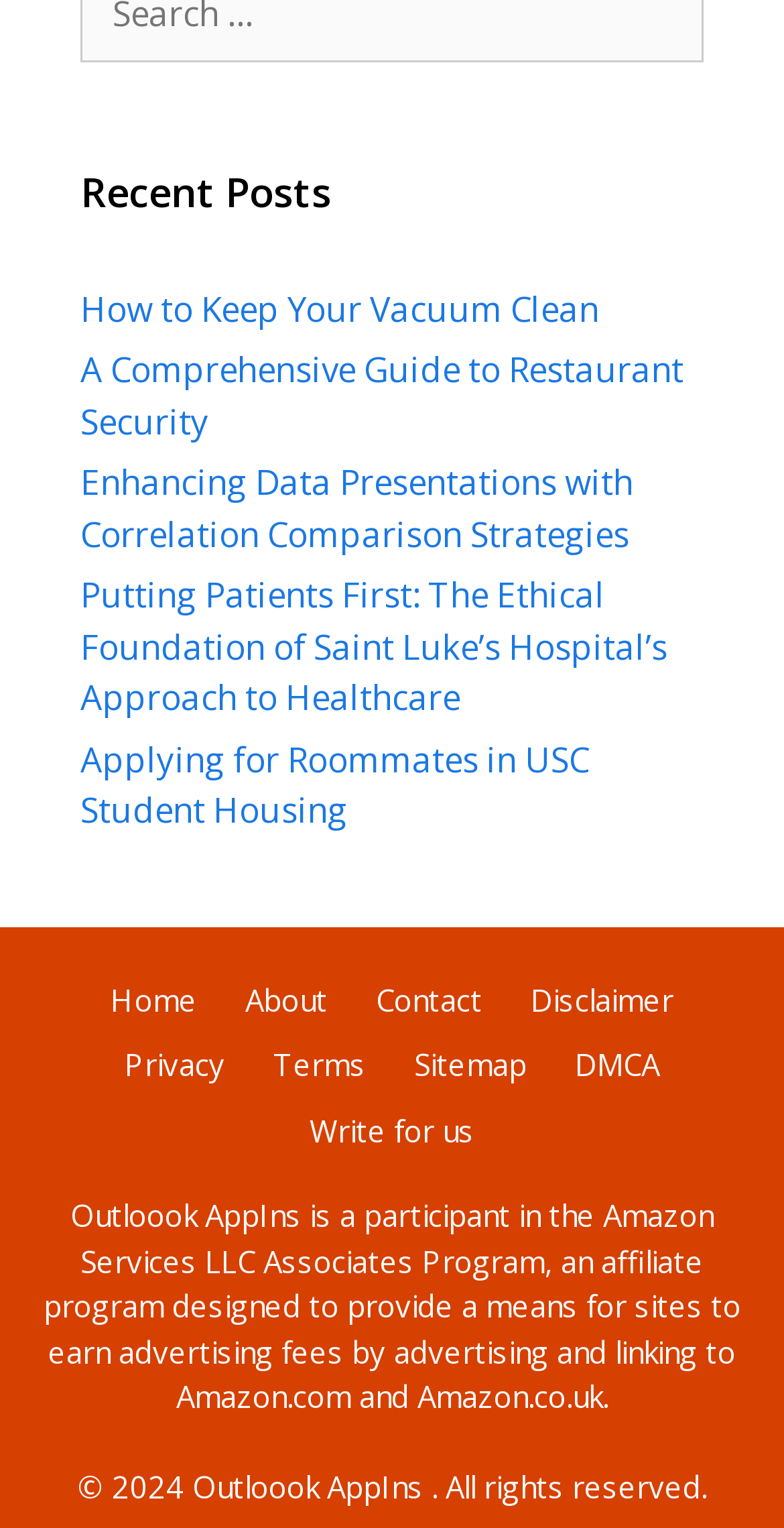Identify the bounding box coordinates for the UI element described by the following text: "alt="Instagram Logo"". Provide the coordinates as four float numbers between 0 and 1, in the format [left, top, right, bottom].

None